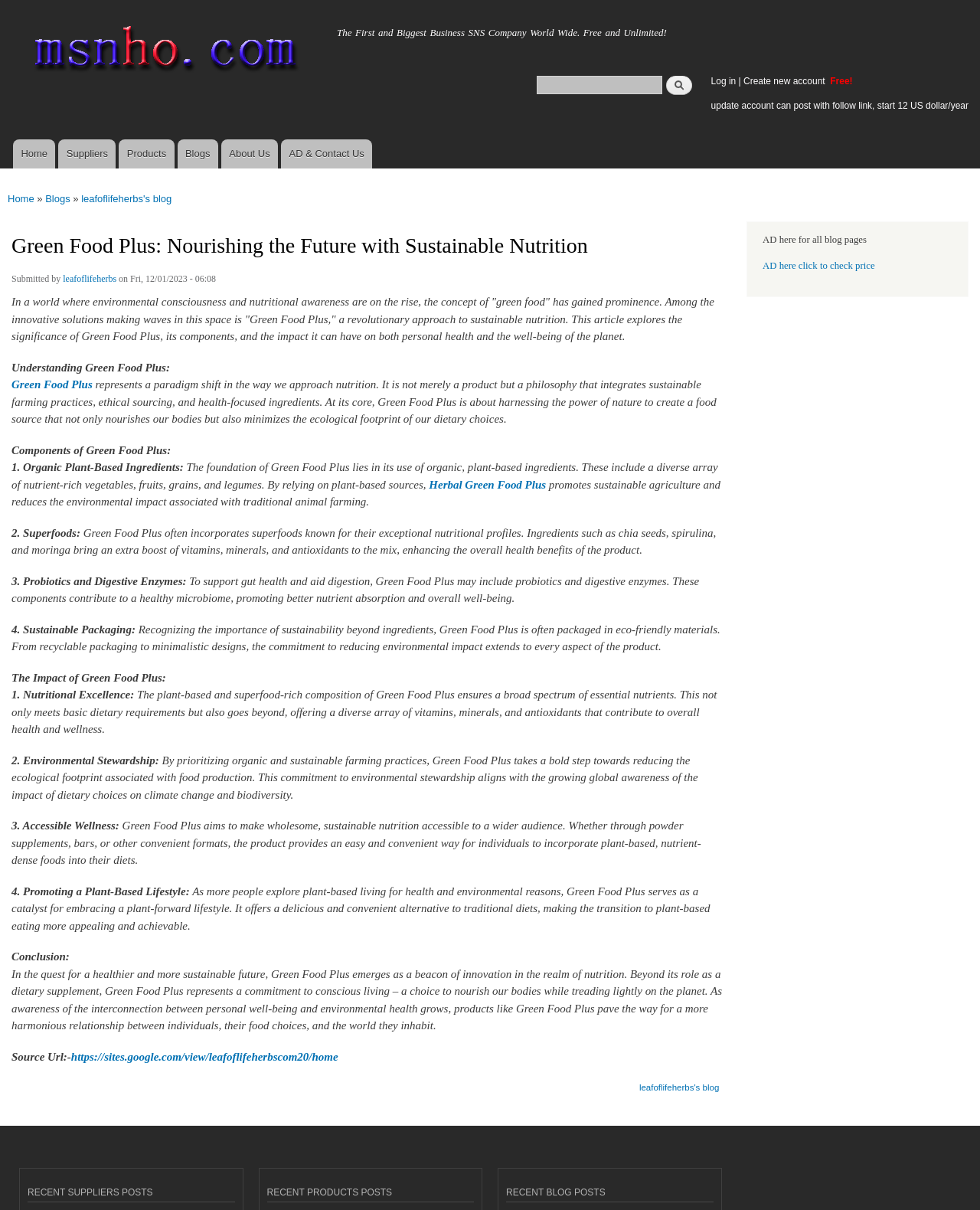Provide the bounding box coordinates for the area that should be clicked to complete the instruction: "Log in to the website".

[0.725, 0.062, 0.751, 0.071]